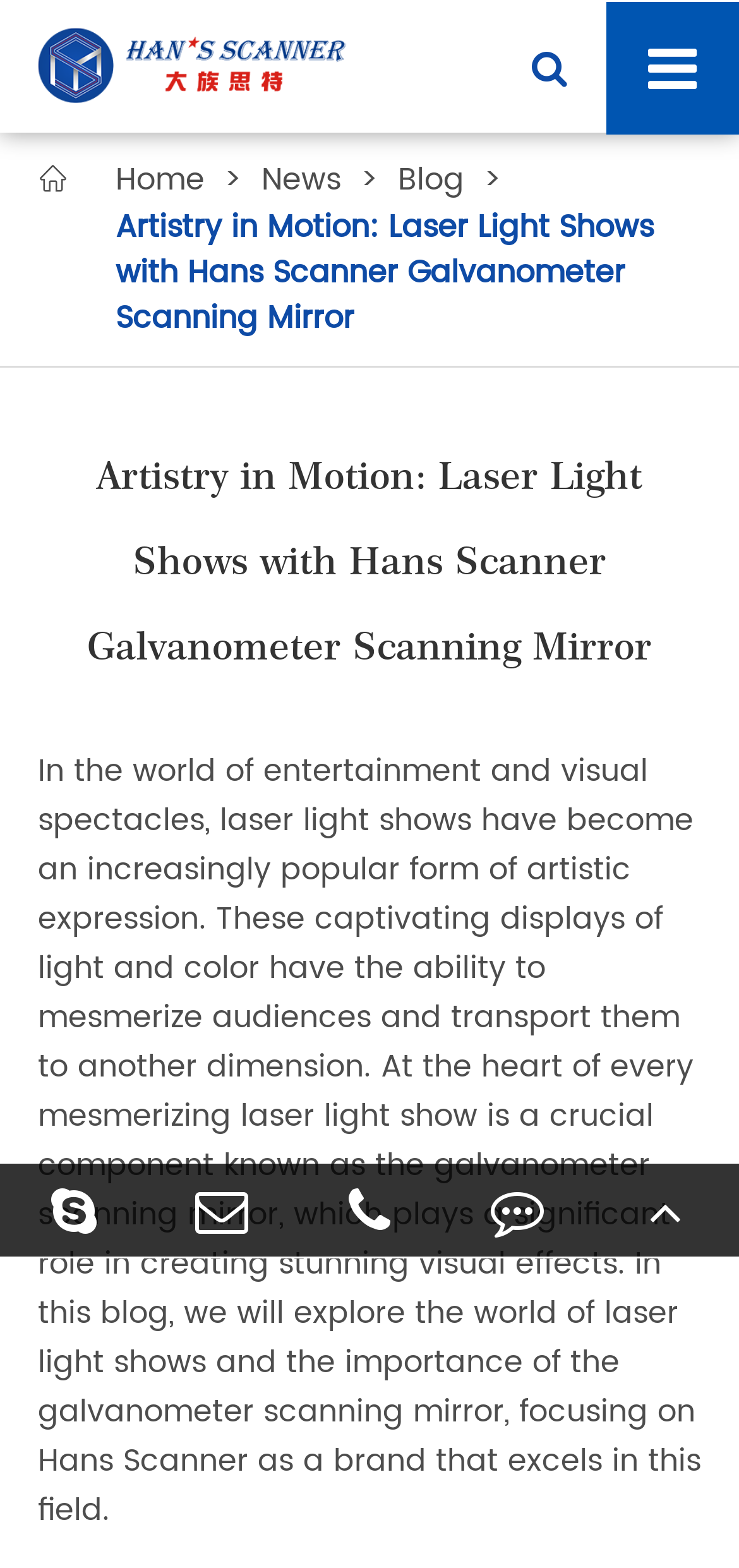How many social media links are there?
Provide a short answer using one word or a brief phrase based on the image.

3